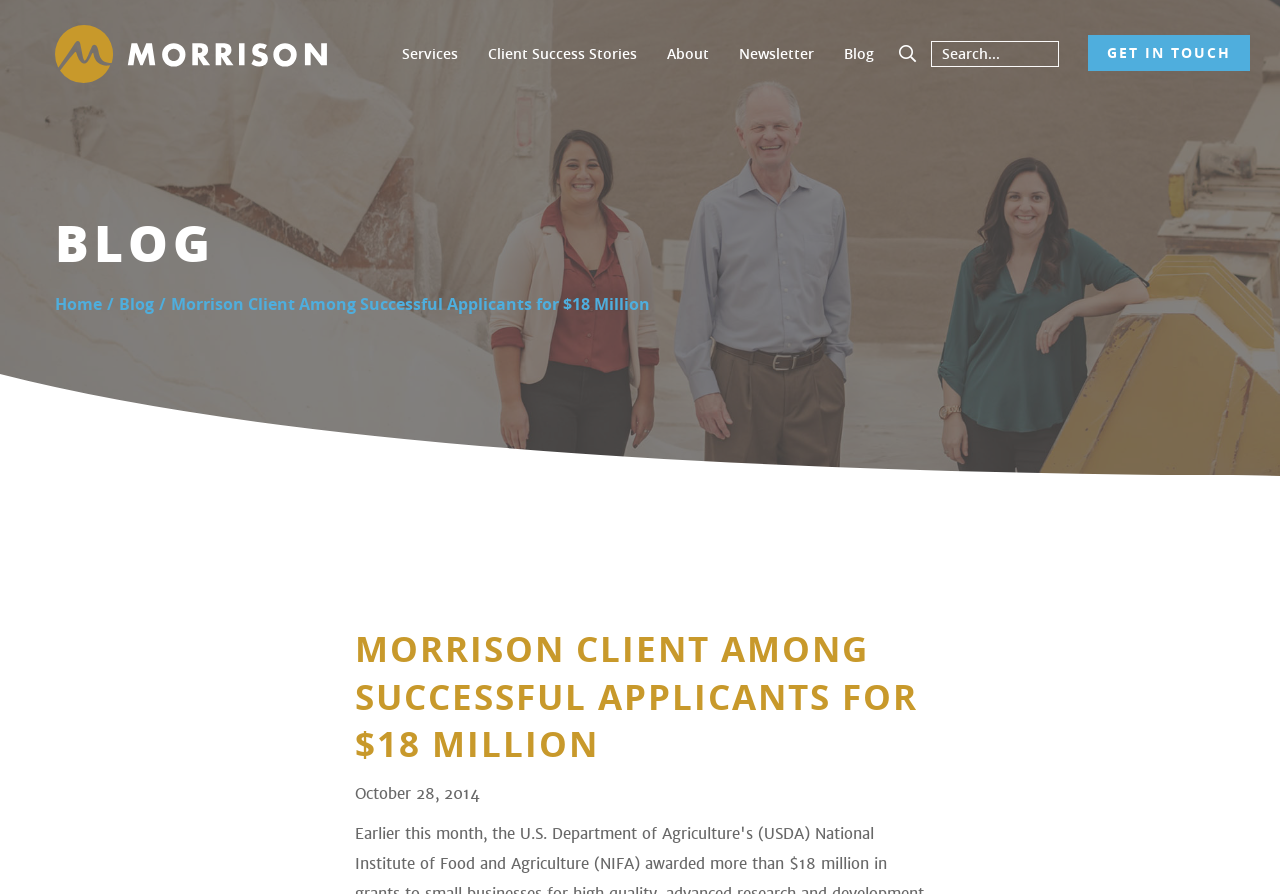When was the blog post published?
Refer to the image and provide a concise answer in one word or phrase.

October 28, 2014